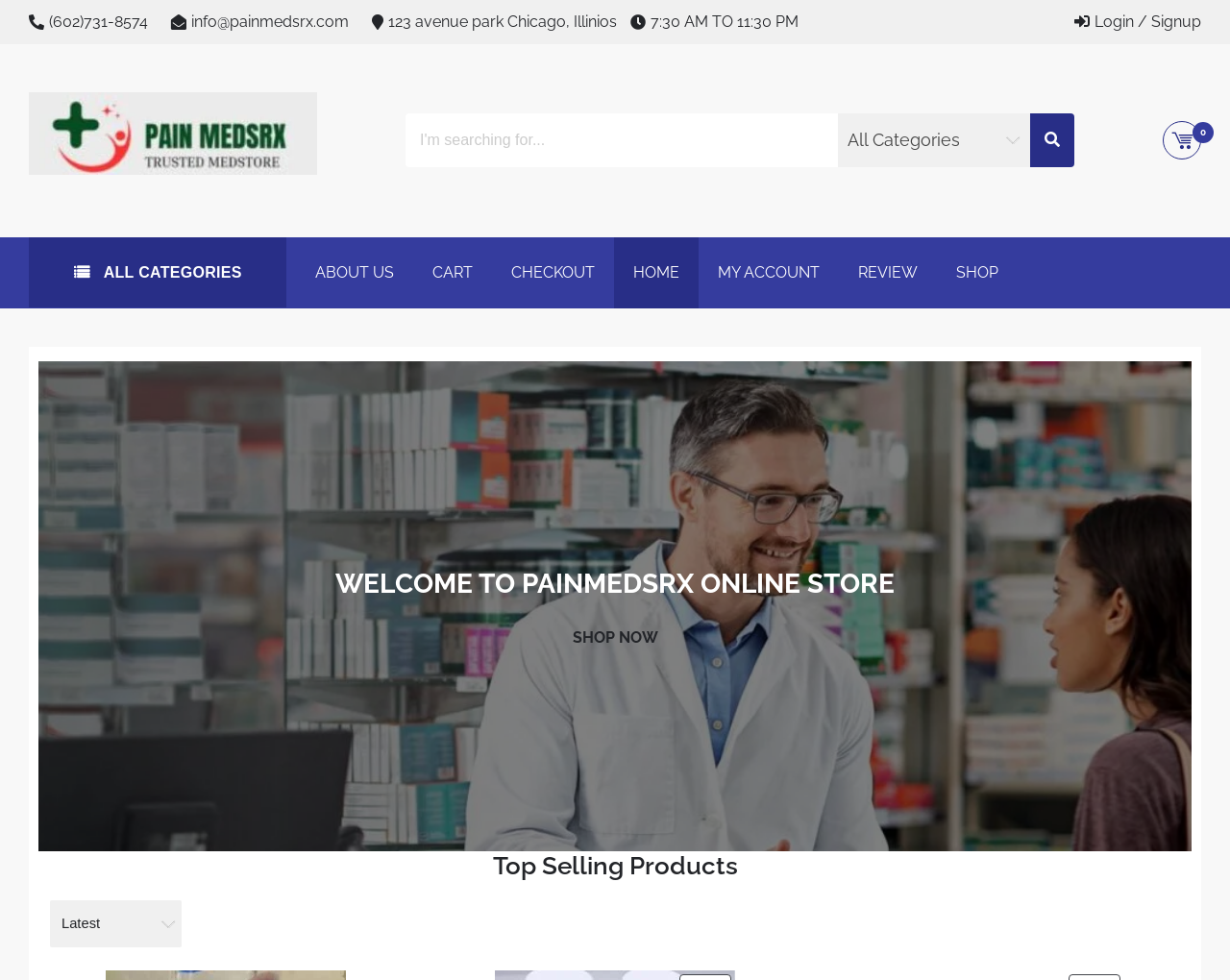Identify the bounding box coordinates of the section to be clicked to complete the task described by the following instruction: "view top selling products". The coordinates should be four float numbers between 0 and 1, formatted as [left, top, right, bottom].

[0.031, 0.869, 0.969, 0.899]